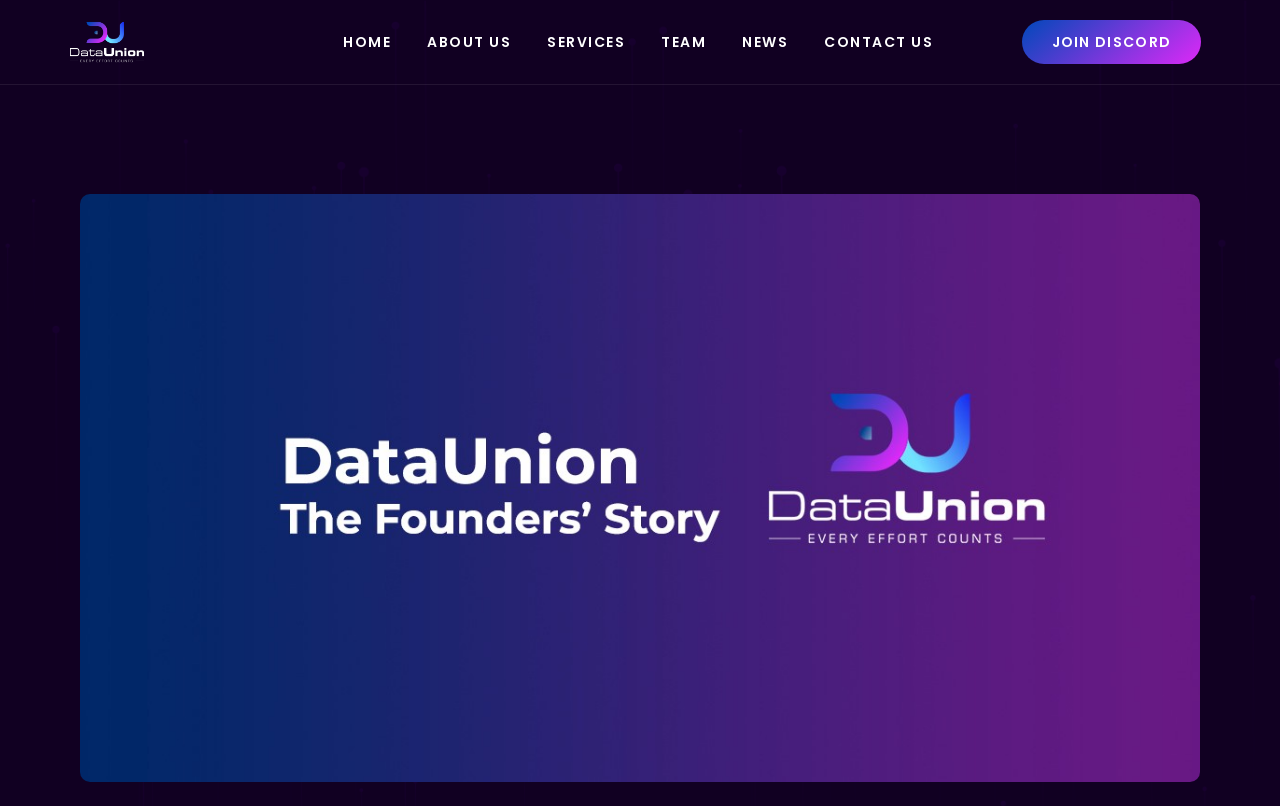Explain in detail what you observe on this webpage.

The webpage is about DataUnion, specifically the founders' story. At the top left corner, there is a logo image, "logo2", which is a clickable link. 

Above the middle section of the page, there is a navigation menu with six links: "HOME", "ABOUT US", "SERVICES", "TEAM", "NEWS", and "CONTACT US", arranged horizontally from left to right. 

At the top right corner, there is a "JOIN DISCORD" button.